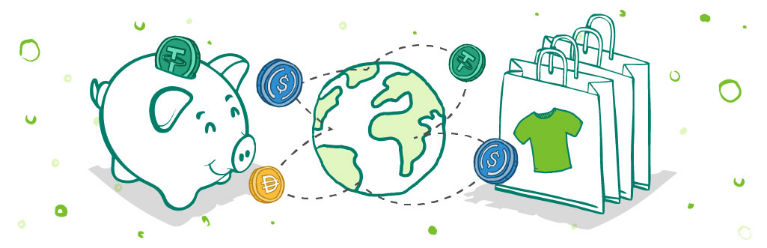Provide a one-word or short-phrase answer to the question:
What do the shopping bags featuring a t-shirt represent?

Everyday purchases